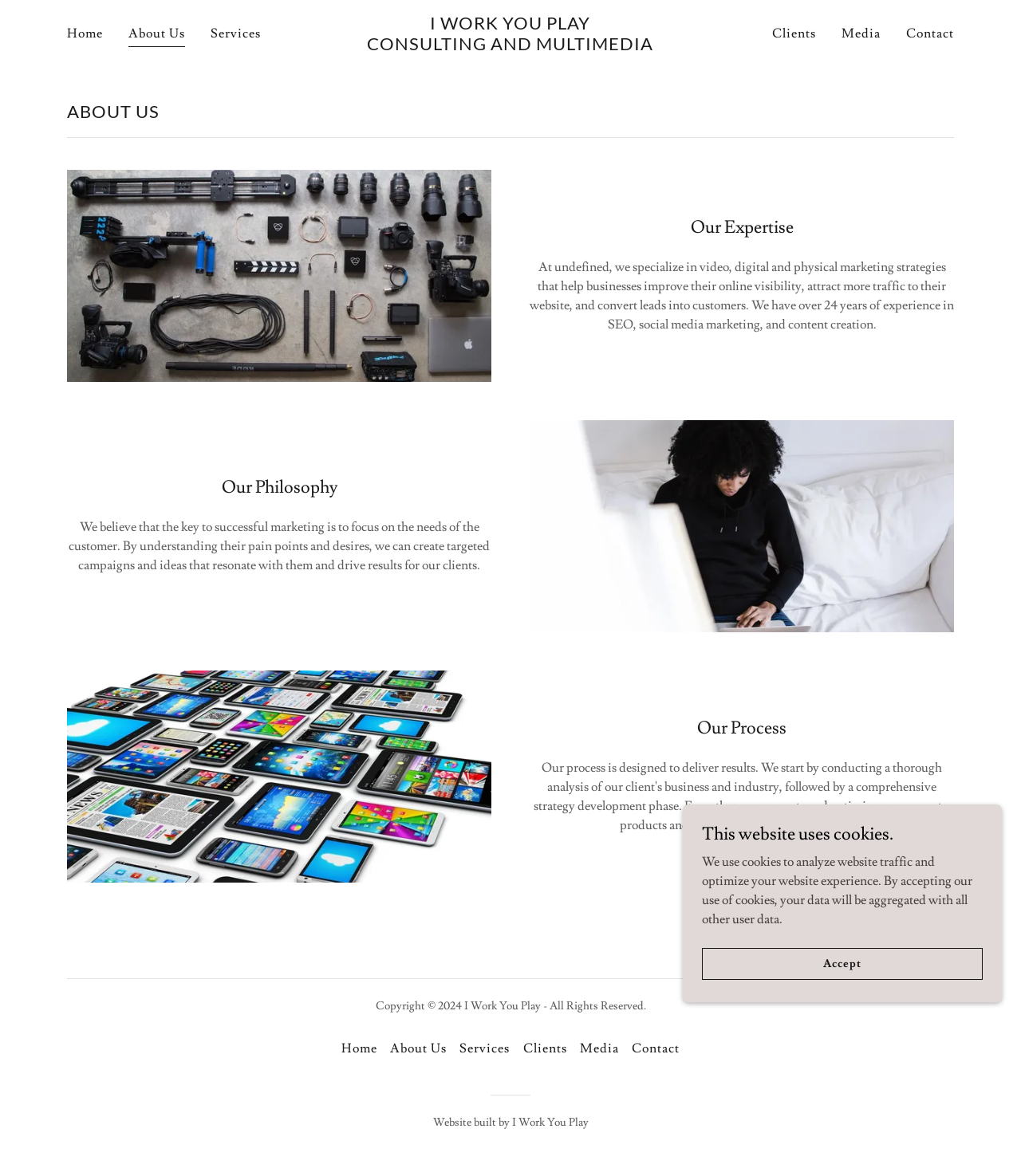What is the key to successful marketing according to the company's philosophy?
Provide an in-depth answer to the question, covering all aspects.

Based on the StaticText element with the text 'We believe that the key to successful marketing is to focus on the needs of the customer.', we can infer that the company's philosophy is that the key to successful marketing is to focus on the needs of the customer.